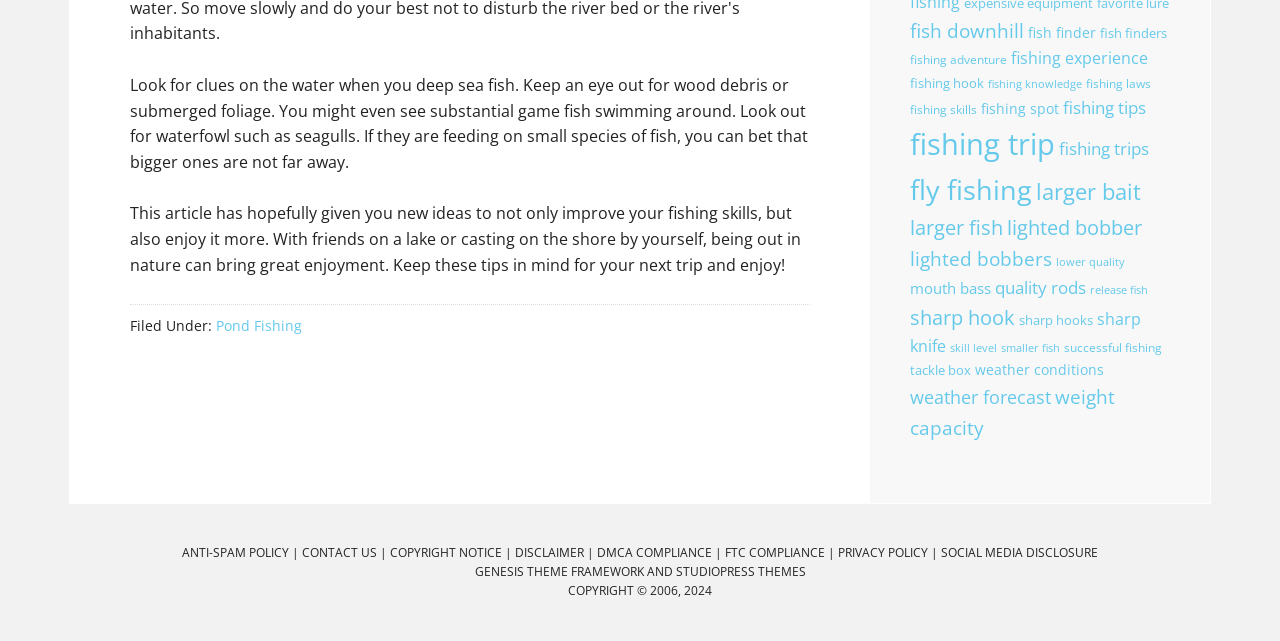Answer the question using only a single word or phrase: 
What is the topic of the article?

Fishing